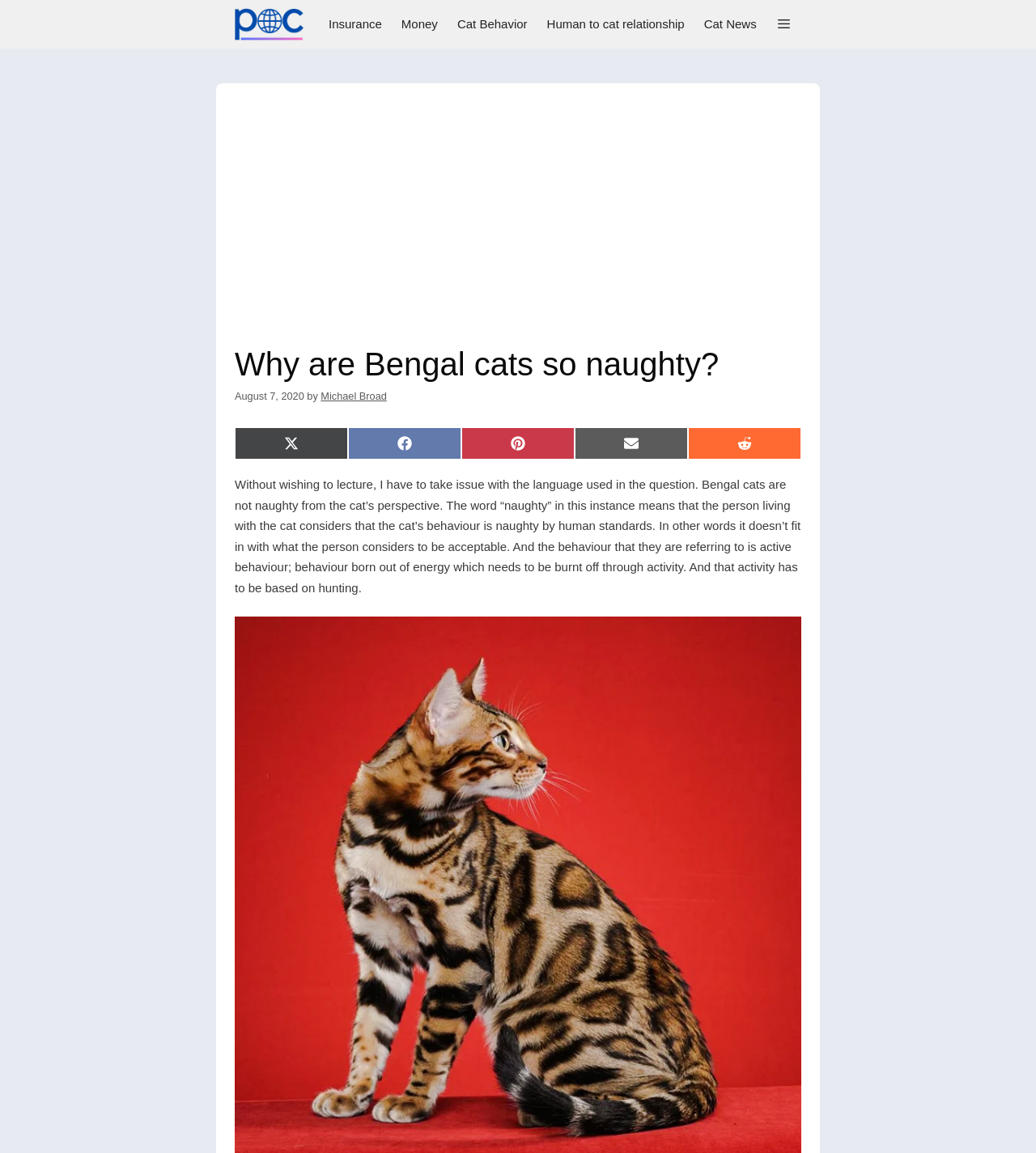When was the article published?
Look at the image and answer the question with a single word or phrase.

August 7, 2020